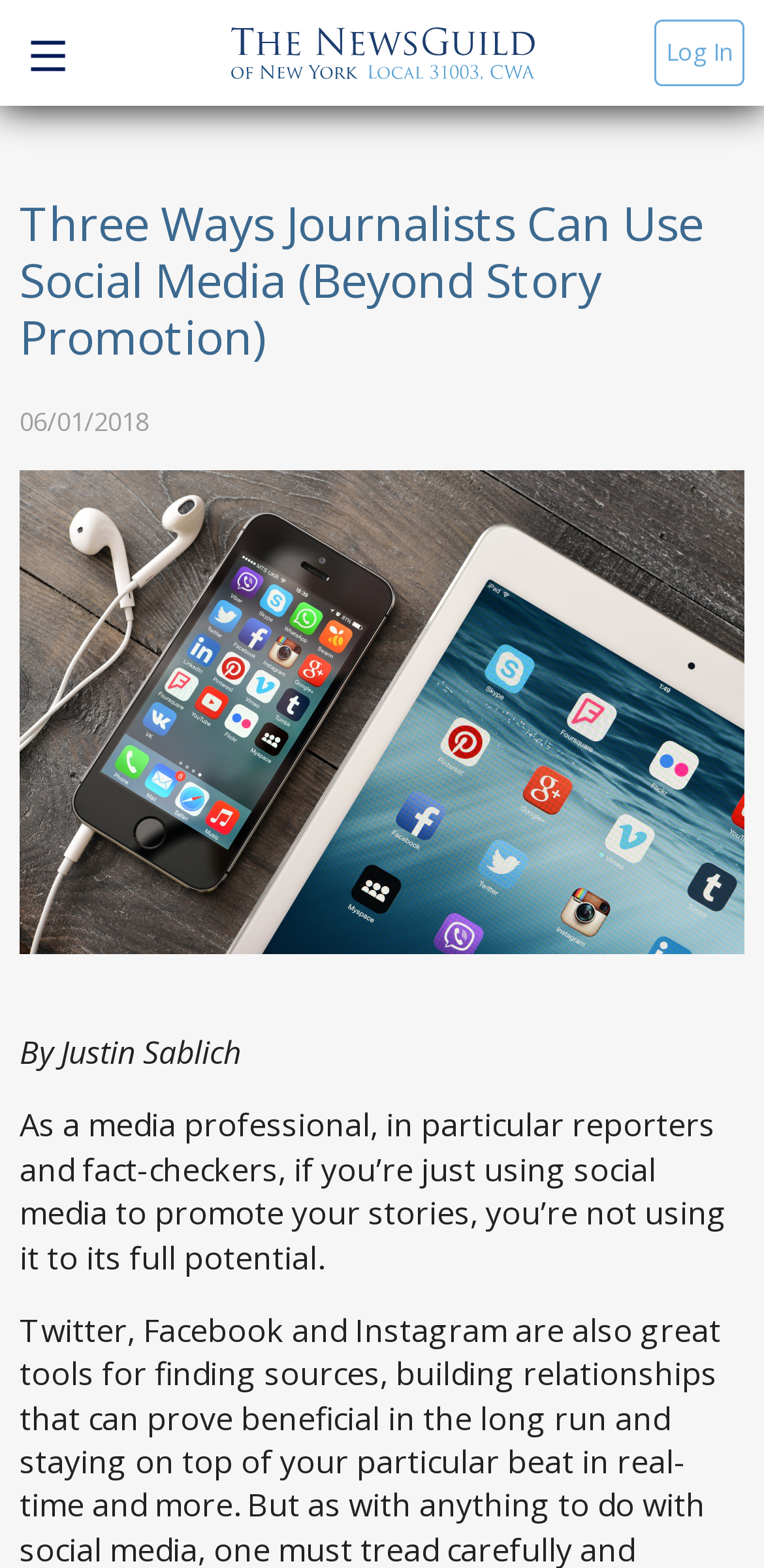How many figures are present on the webpage?
Refer to the image and provide a one-word or short phrase answer.

2